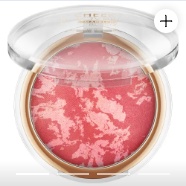Offer an in-depth description of the image.

The image showcases the **Catrice Cheek Lover Marbled Blush**, a beautifully designed blush housed in a clear compact. The blush features a marbled pattern combining pink and soft white hues, offering a delicate and radiant finish to the cheeks. This product is highlighted as part of Christy Middlebrooks' curated selections, further endorsed by various video reviews, showcasing its application and effectiveness. Priced at $7.00, the blush is noted for its popularity, with a significant number of items in cart and a high customer retention rate, making it a sought-after addition to any makeup collection.